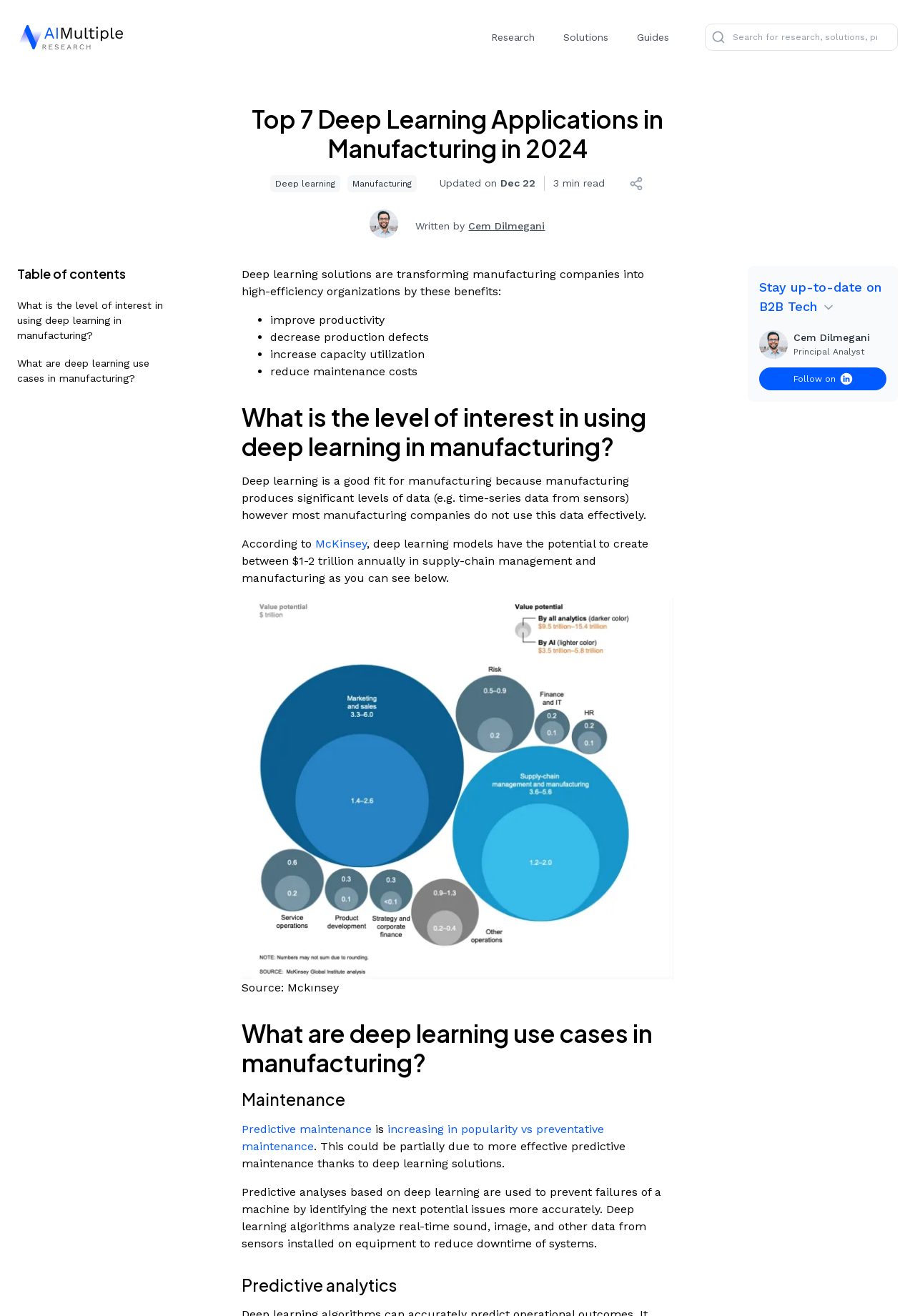Offer a meticulous caption that includes all visible features of the webpage.

This webpage is about deep learning applications in manufacturing, with a focus on its use cases and benefits. At the top, there is a logo and a navigation menu with buttons labeled "Research", "Solutions", and "Guides". Below the navigation menu, there are several buttons categorized by topics such as AI, automation, cybersecurity, and data.

The main content of the webpage is divided into sections, starting with an introduction to deep learning in manufacturing. The title "Top 7 Deep Learning Applications in Manufacturing in 2024" is prominently displayed, followed by a brief overview of the benefits of deep learning in manufacturing, including improved productivity, decreased production defects, and increased capacity utilization.

The next section is about the level of interest in using deep learning in manufacturing, citing a report from McKinsey that suggests deep learning models have the potential to create significant value in supply-chain management and manufacturing. This section includes a figure illustrating the potential value of deep learning in manufacturing.

The following sections delve into specific use cases of deep learning in manufacturing, including maintenance, quality control, and supply chain management. Each section provides a brief overview of the use case and its benefits.

Throughout the webpage, there are links to related resources, such as whitepapers and checklists, as well as calls-to-action to share the content on social media or copy the link. The webpage also includes a table of contents, allowing users to quickly navigate to specific sections.